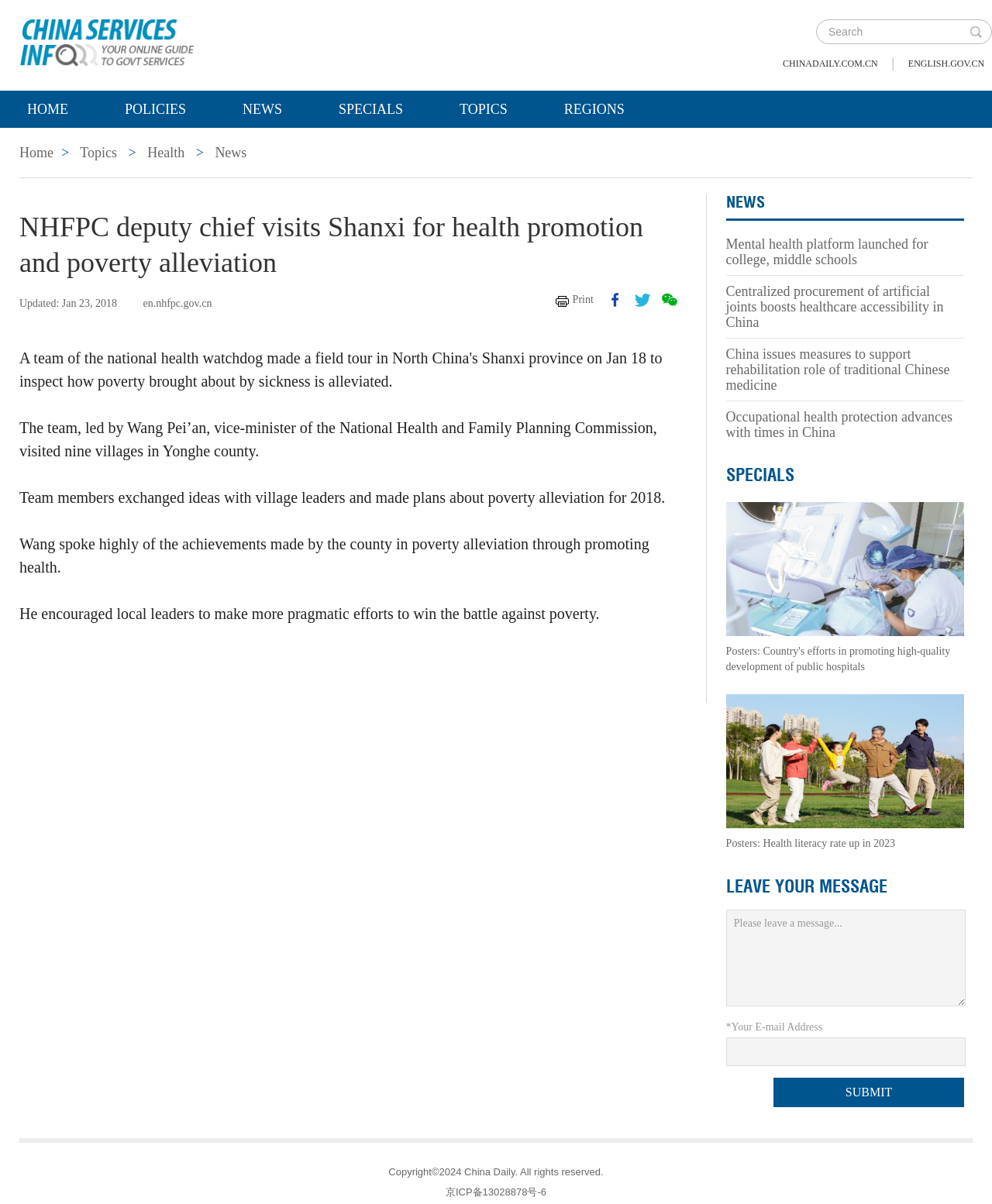Provide the bounding box coordinates of the section that needs to be clicked to accomplish the following instruction: "Read the news about health."

[0.149, 0.12, 0.186, 0.133]